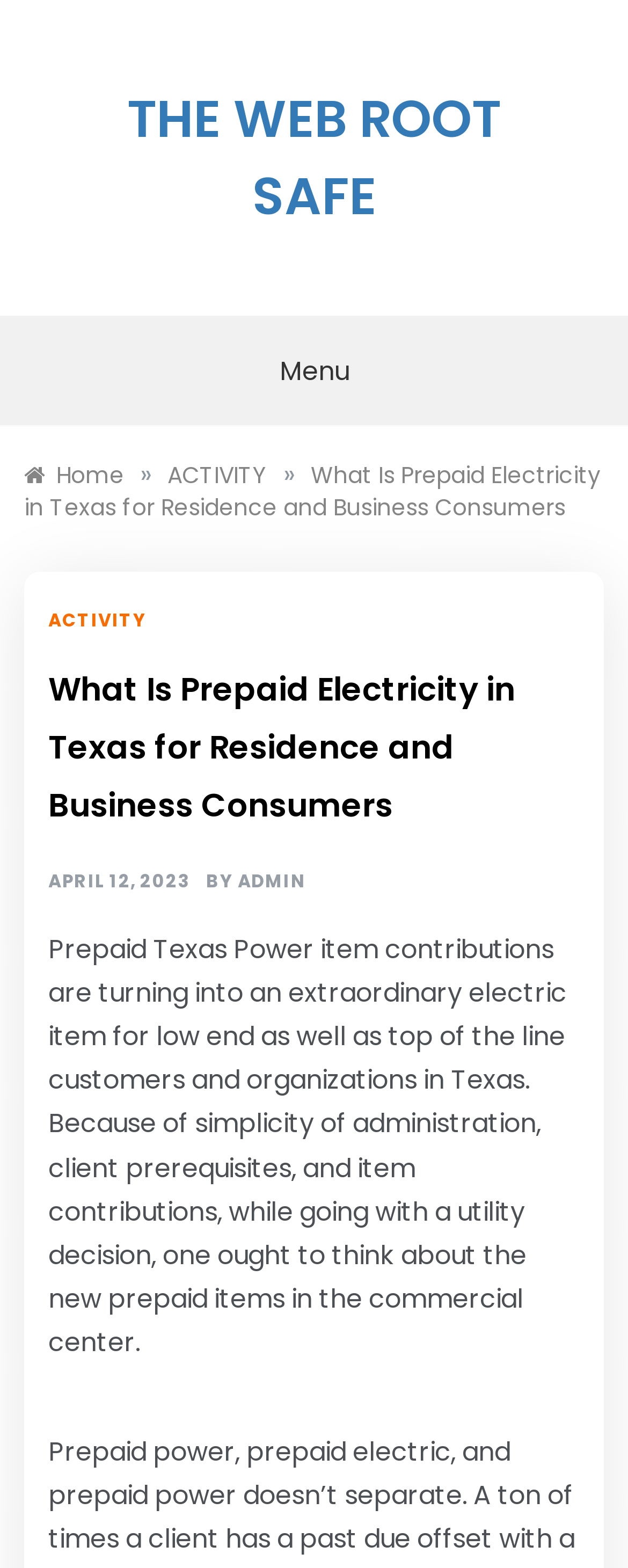Show the bounding box coordinates of the region that should be clicked to follow the instruction: "Click the menu button."

[0.429, 0.202, 0.571, 0.271]